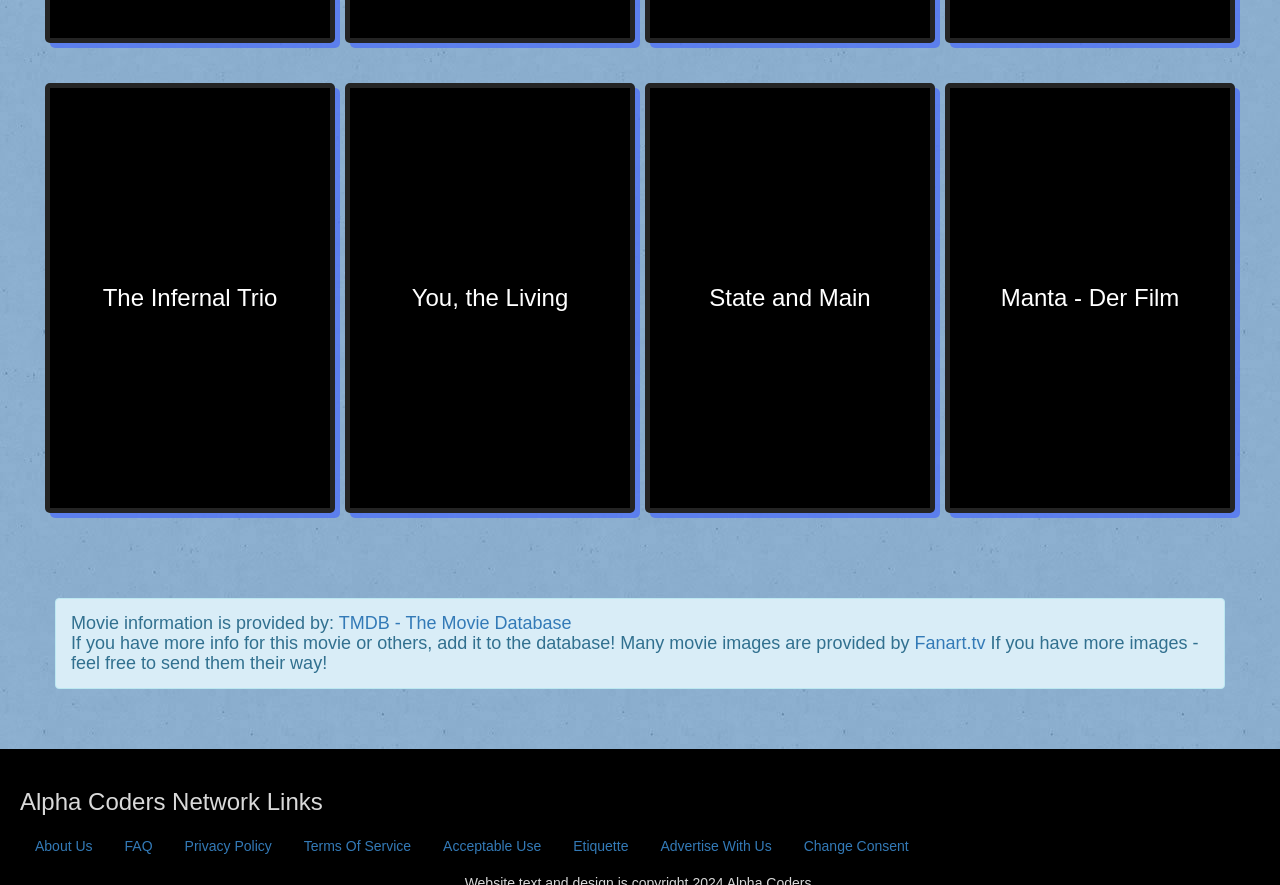Please determine the bounding box coordinates of the element's region to click for the following instruction: "View movie information for The Infernal Trio".

[0.039, 0.099, 0.258, 0.574]